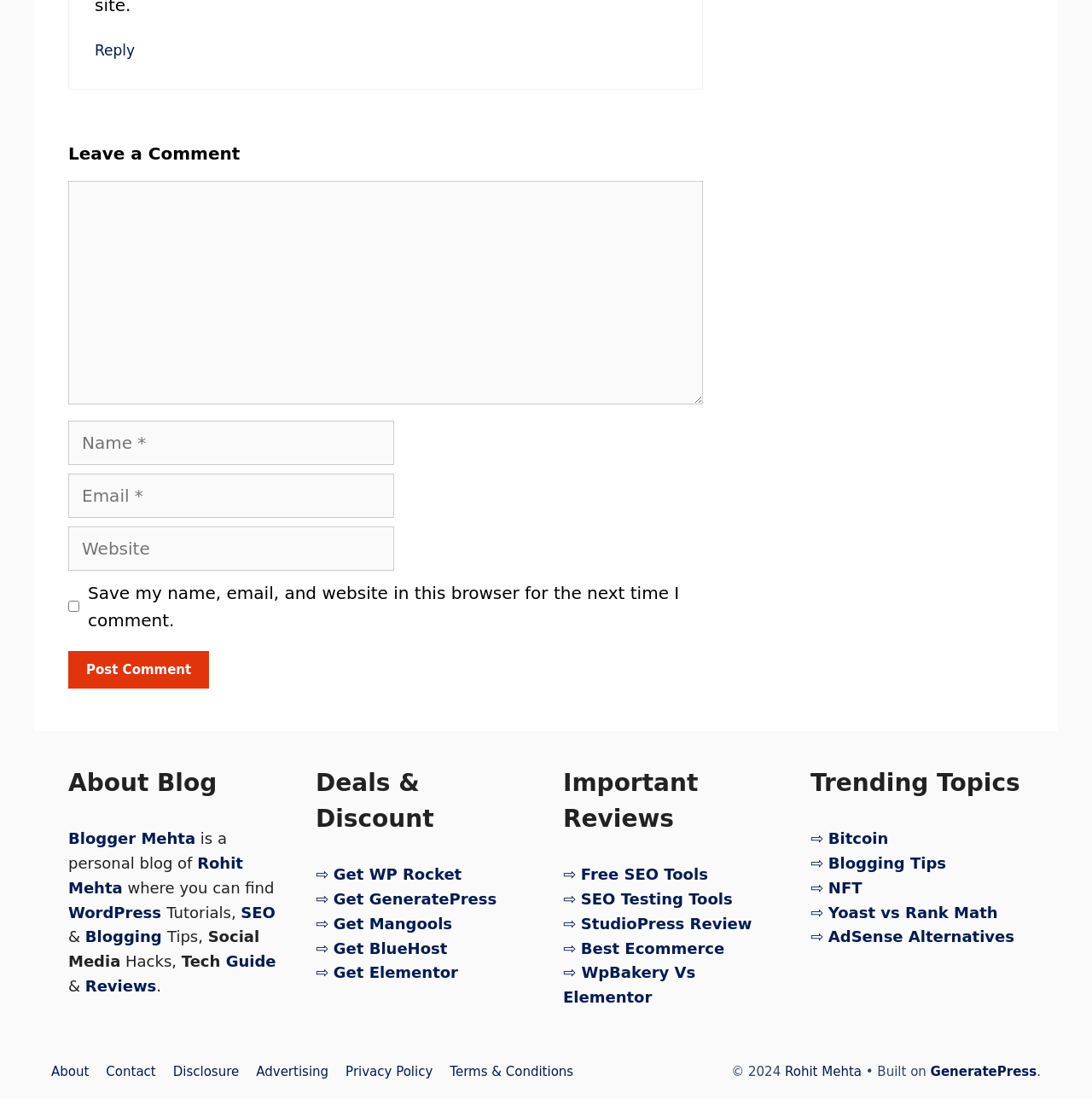What is the purpose of the 'Leave a Comment' section?
Please answer the question as detailed as possible.

The 'Leave a Comment' section is a form that allows users to input their name, email, website, and comment, and then submit it to the website. This section is likely used for users to engage with the website's content and leave their thoughts or opinions.